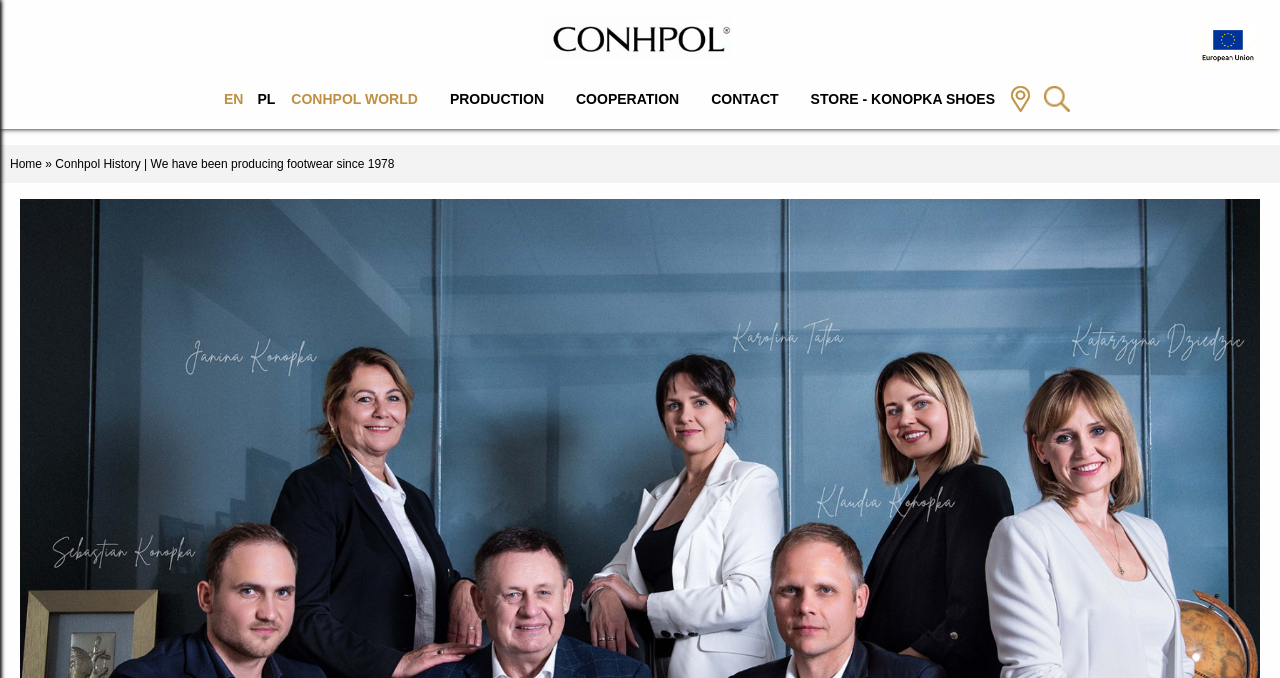Please identify the bounding box coordinates of the area that needs to be clicked to follow this instruction: "Go to Home".

[0.008, 0.232, 0.033, 0.253]